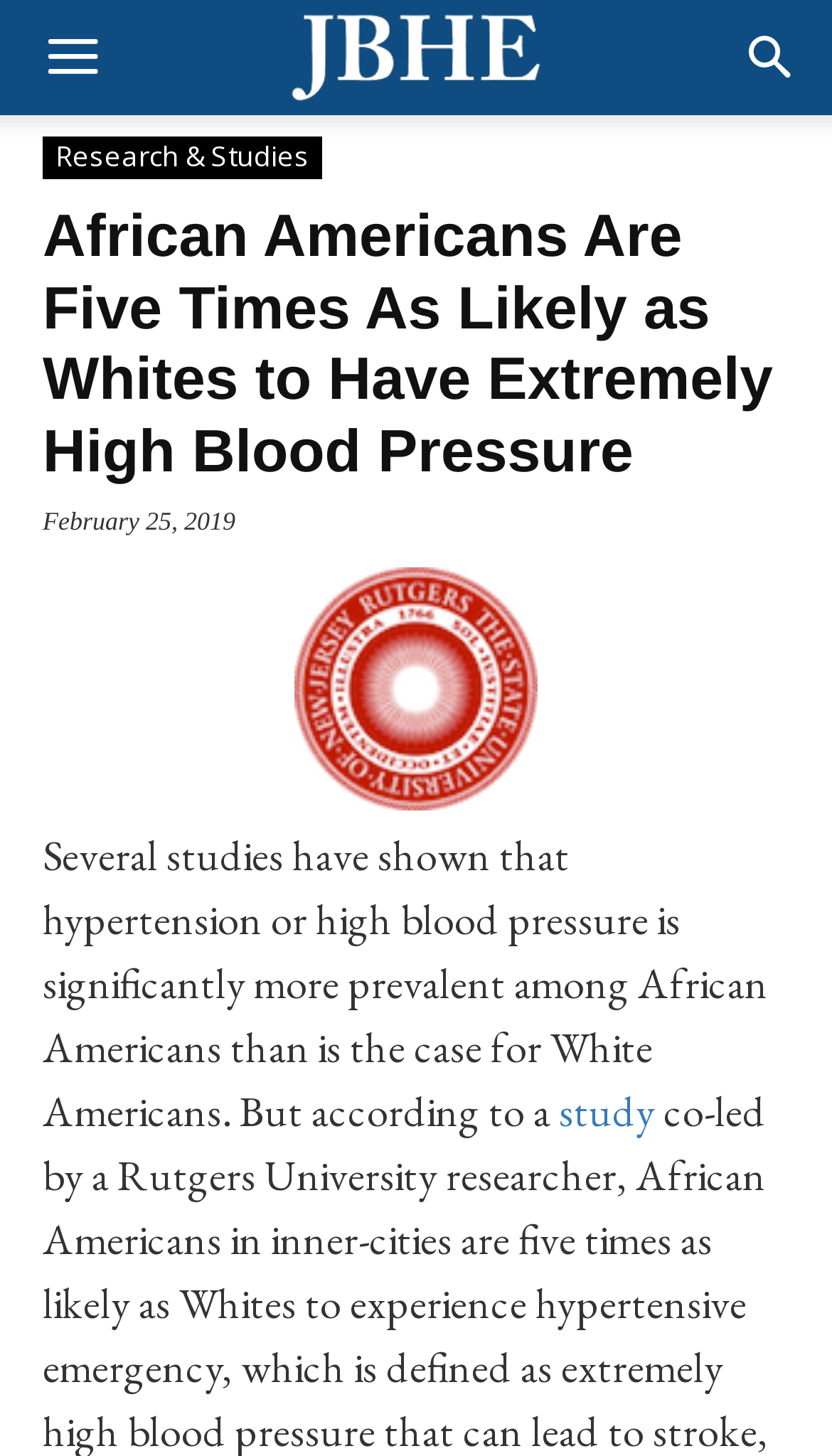Mark the bounding box of the element that matches the following description: "aria-label="Search"".

[0.856, 0.0, 1.0, 0.079]